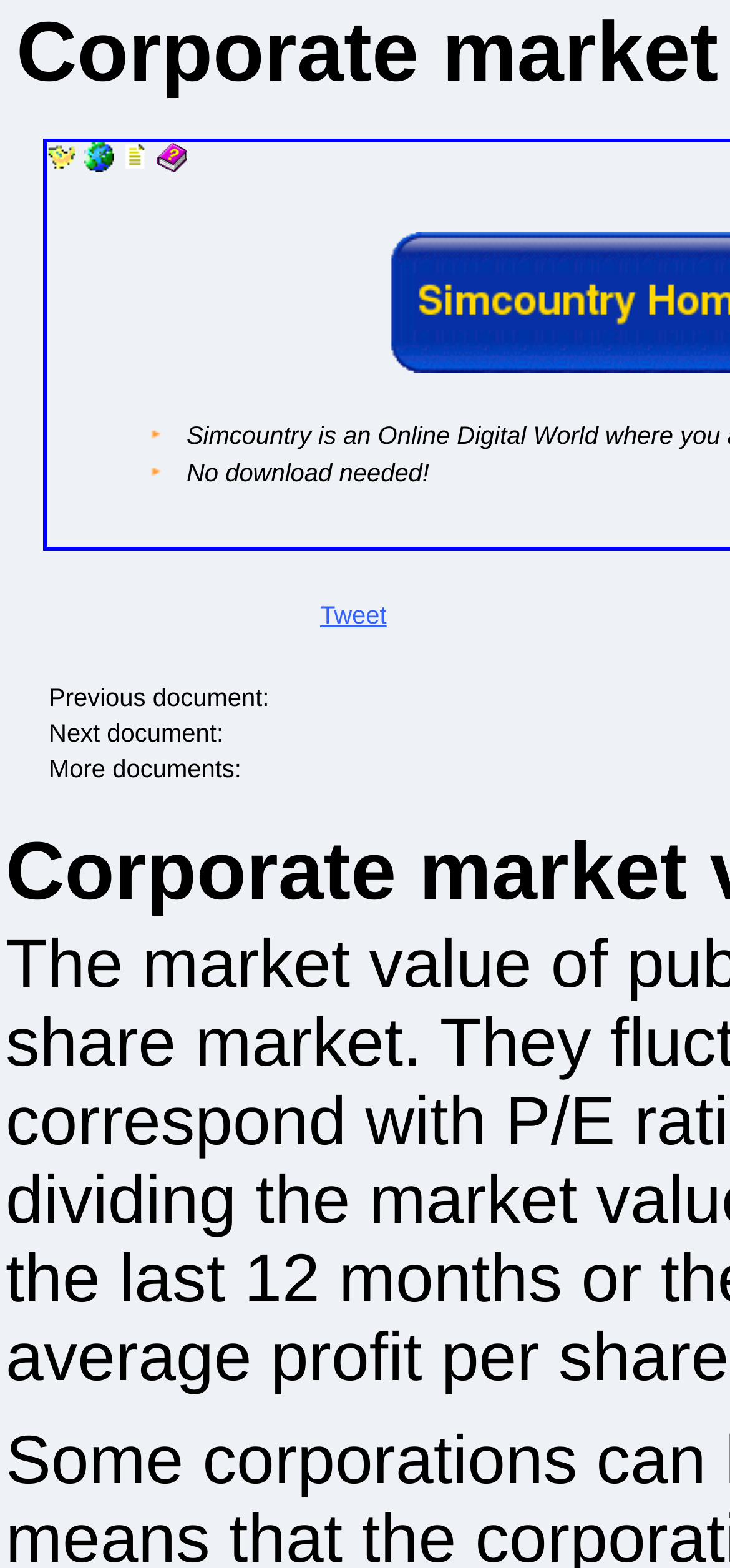Use a single word or phrase to answer the following:
What is the purpose of the iframe on the webpage?

Unknown